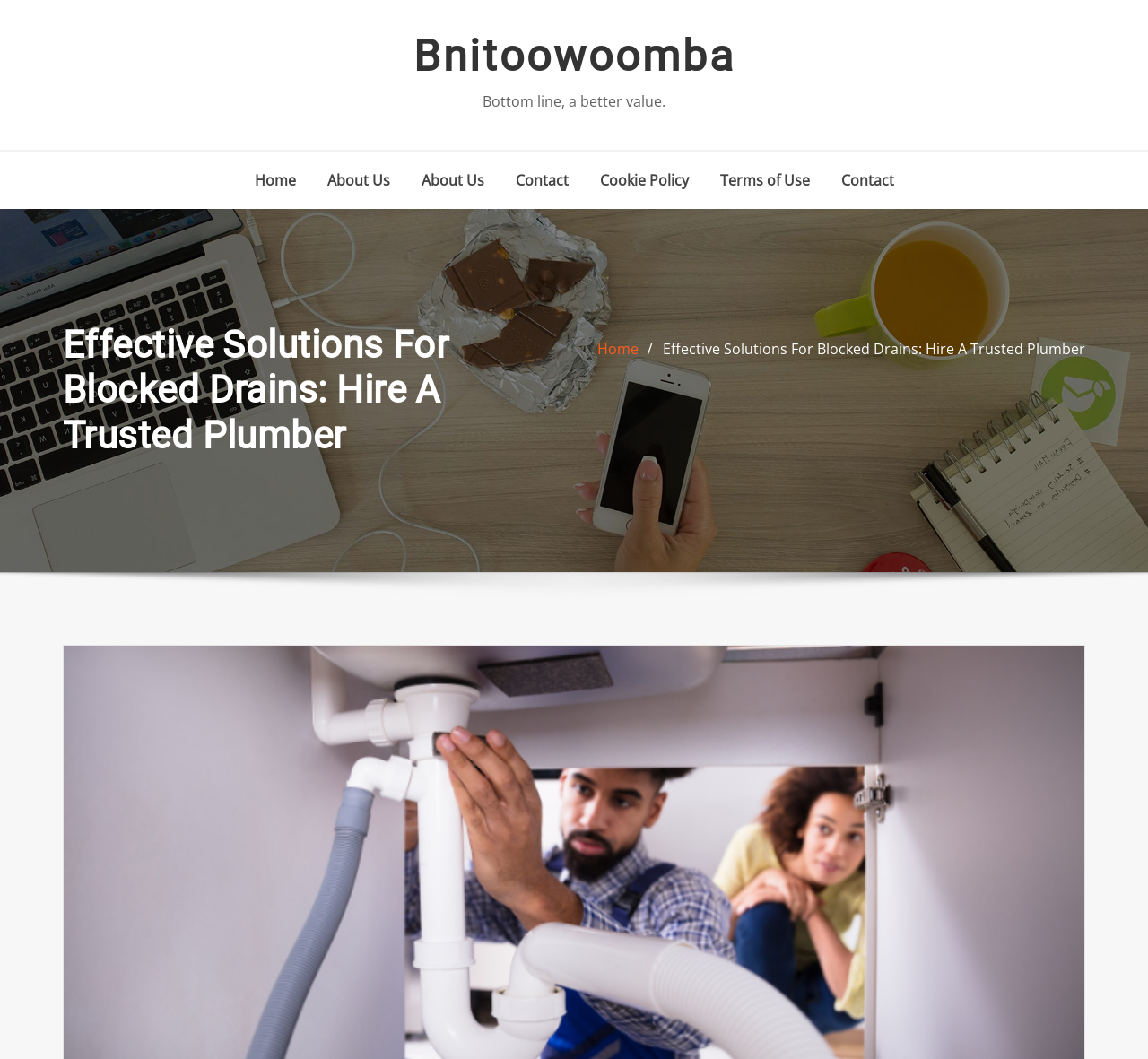Locate the bounding box coordinates of the area to click to fulfill this instruction: "read Effective Solutions For Blocked Drains: Hire A Trusted Plumber". The bounding box should be presented as four float numbers between 0 and 1, in the order [left, top, right, bottom].

[0.577, 0.32, 0.945, 0.339]